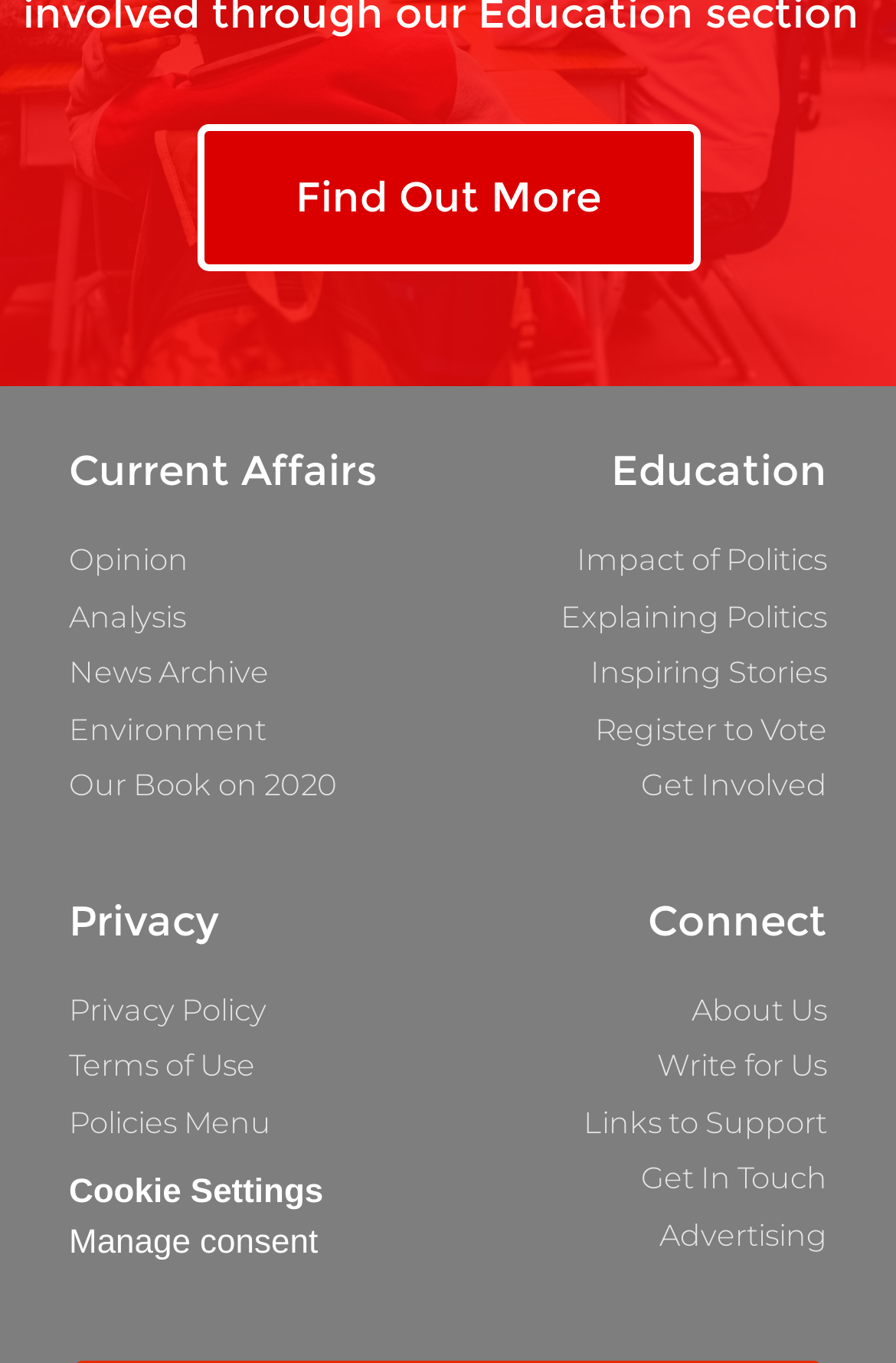What is the main category above 'Opinion'? Based on the image, give a response in one word or a short phrase.

Current Affairs